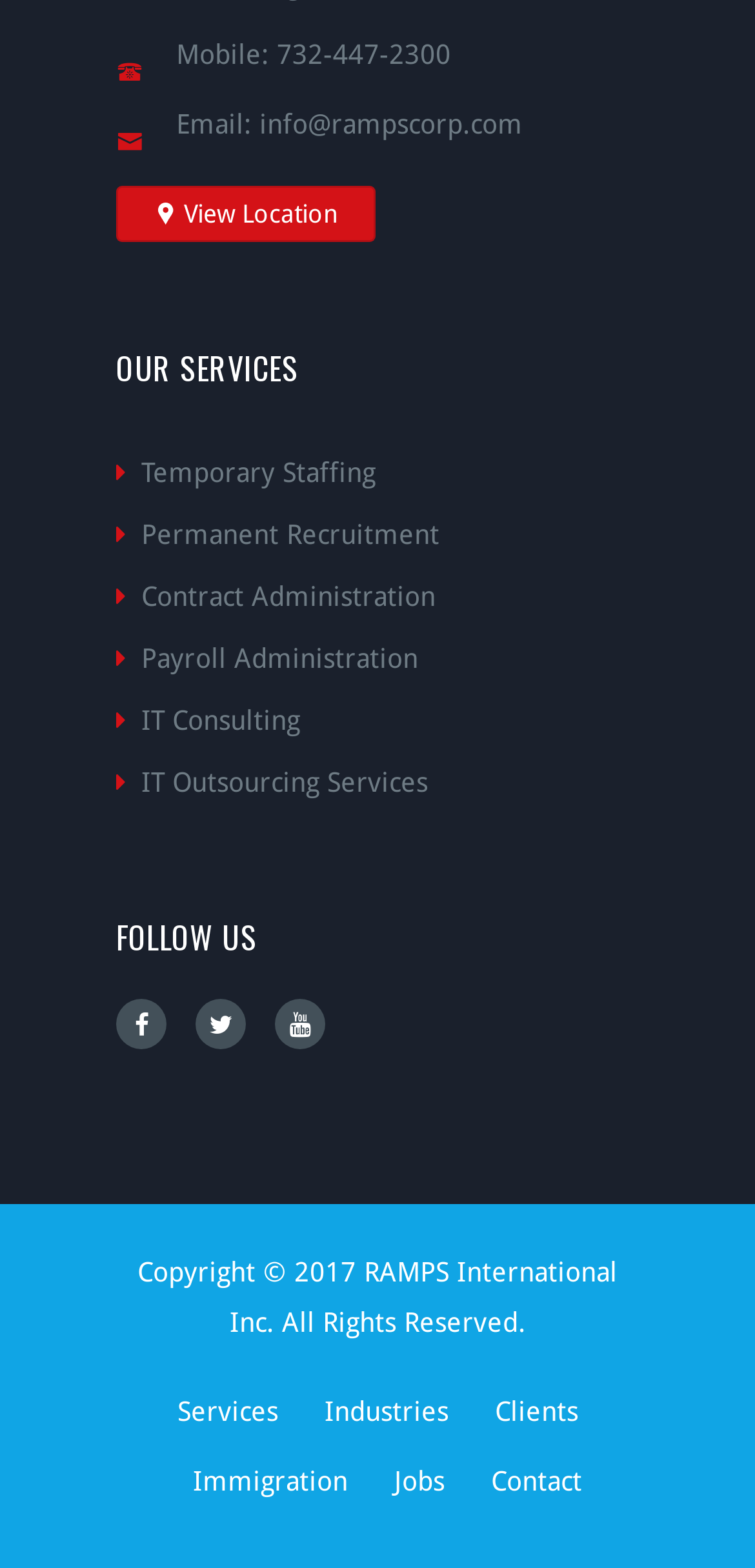Please predict the bounding box coordinates of the element's region where a click is necessary to complete the following instruction: "View Location". The coordinates should be represented by four float numbers between 0 and 1, i.e., [left, top, right, bottom].

[0.154, 0.118, 0.497, 0.155]